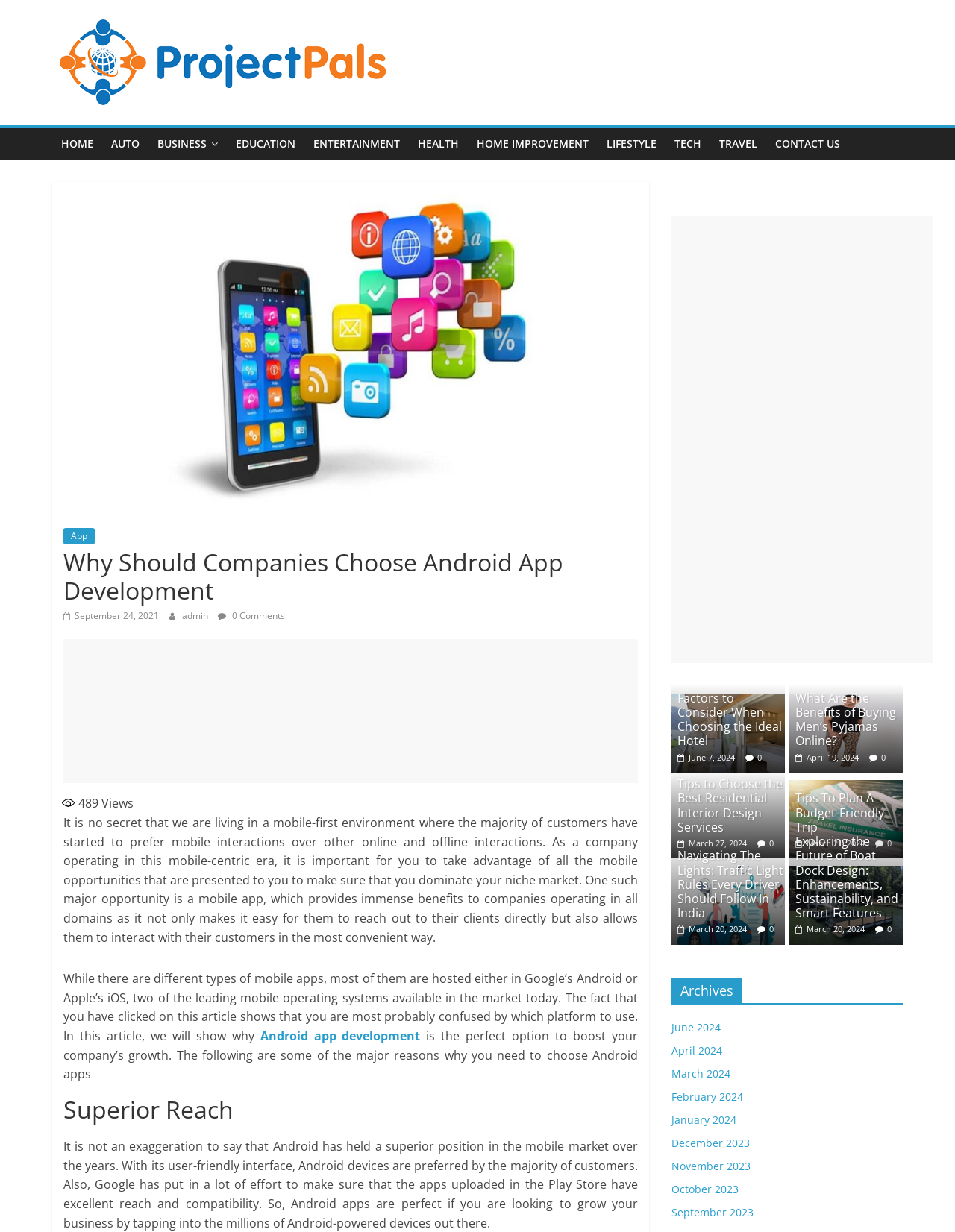Can you extract the headline from the webpage for me?

Why Should Companies Choose Android App Development